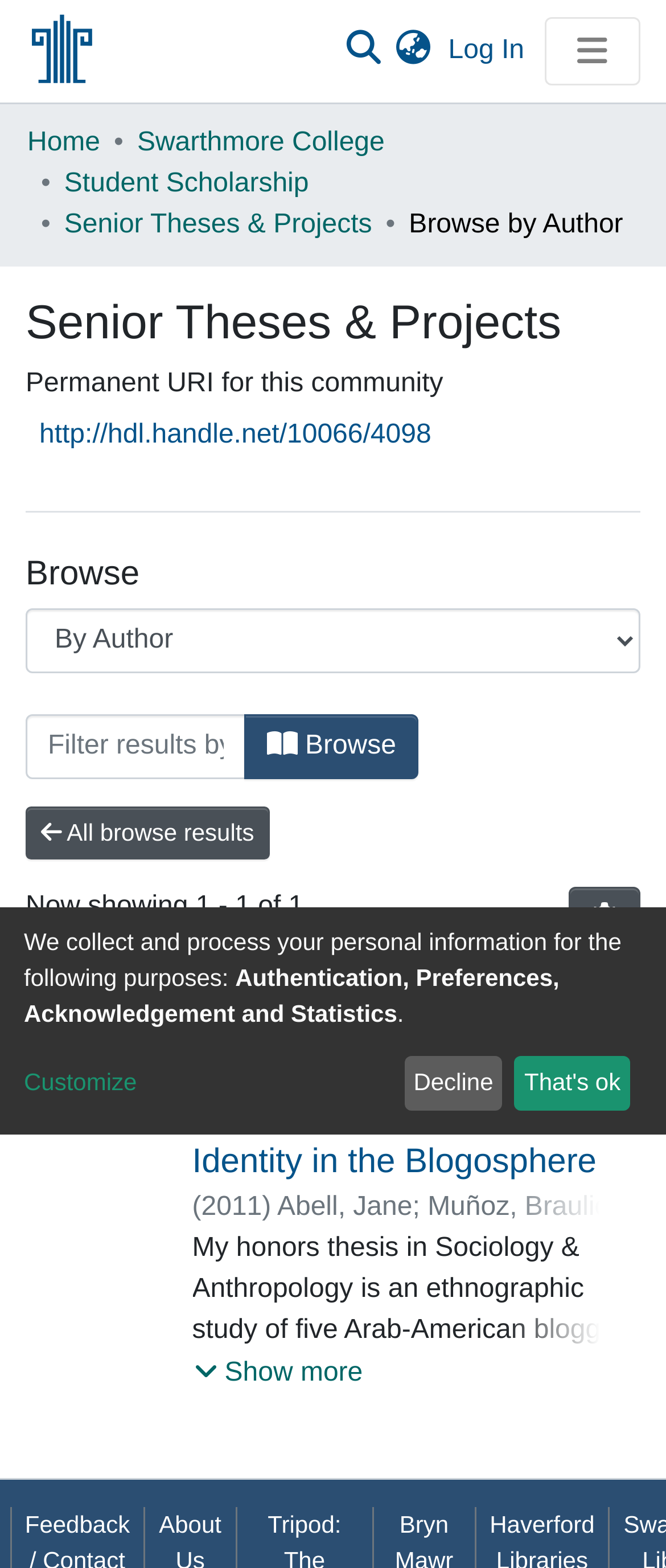Determine the bounding box for the UI element that matches this description: "All browse results".

[0.038, 0.514, 0.405, 0.548]